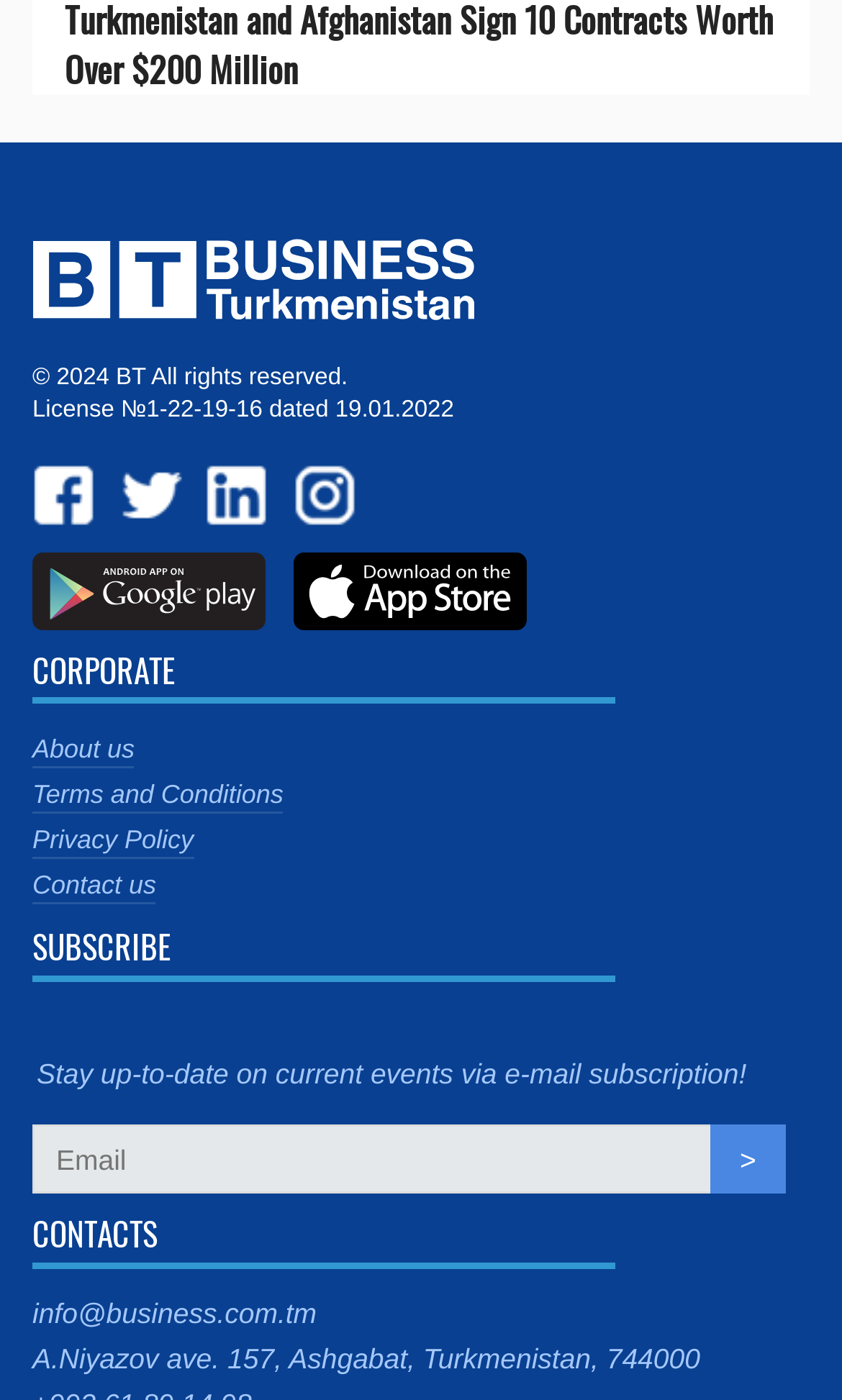For the element described, predict the bounding box coordinates as (top-left x, top-left y, bottom-right x, bottom-right y). All values should be between 0 and 1. Element description: linkedin

[0.231, 0.324, 0.333, 0.386]